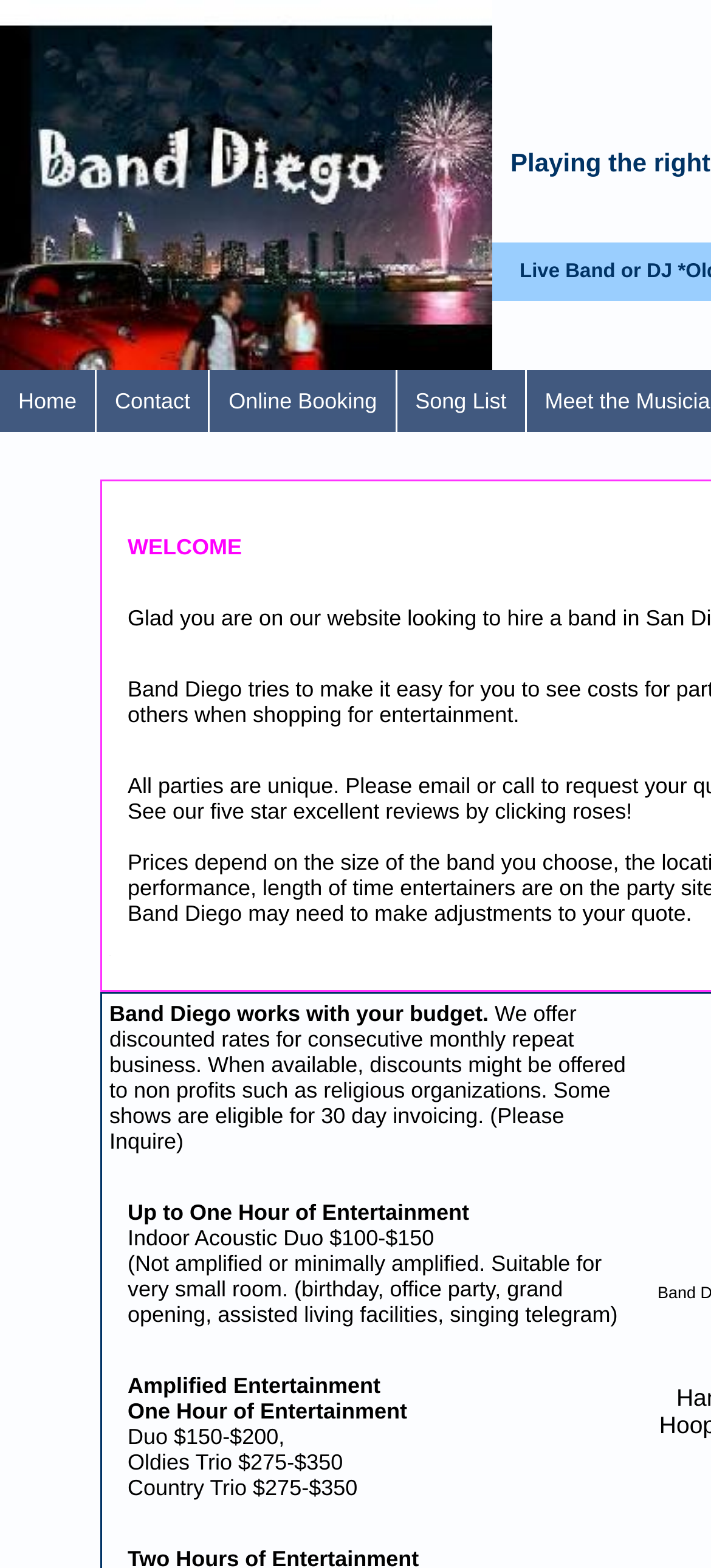What is the maximum cost of an Oldies Trio band?
Please provide a comprehensive and detailed answer to the question.

Under the 'Song List' section, it is mentioned that 'Oldies Trio $275-$350'. This implies that the maximum cost of an Oldies Trio band is $350.